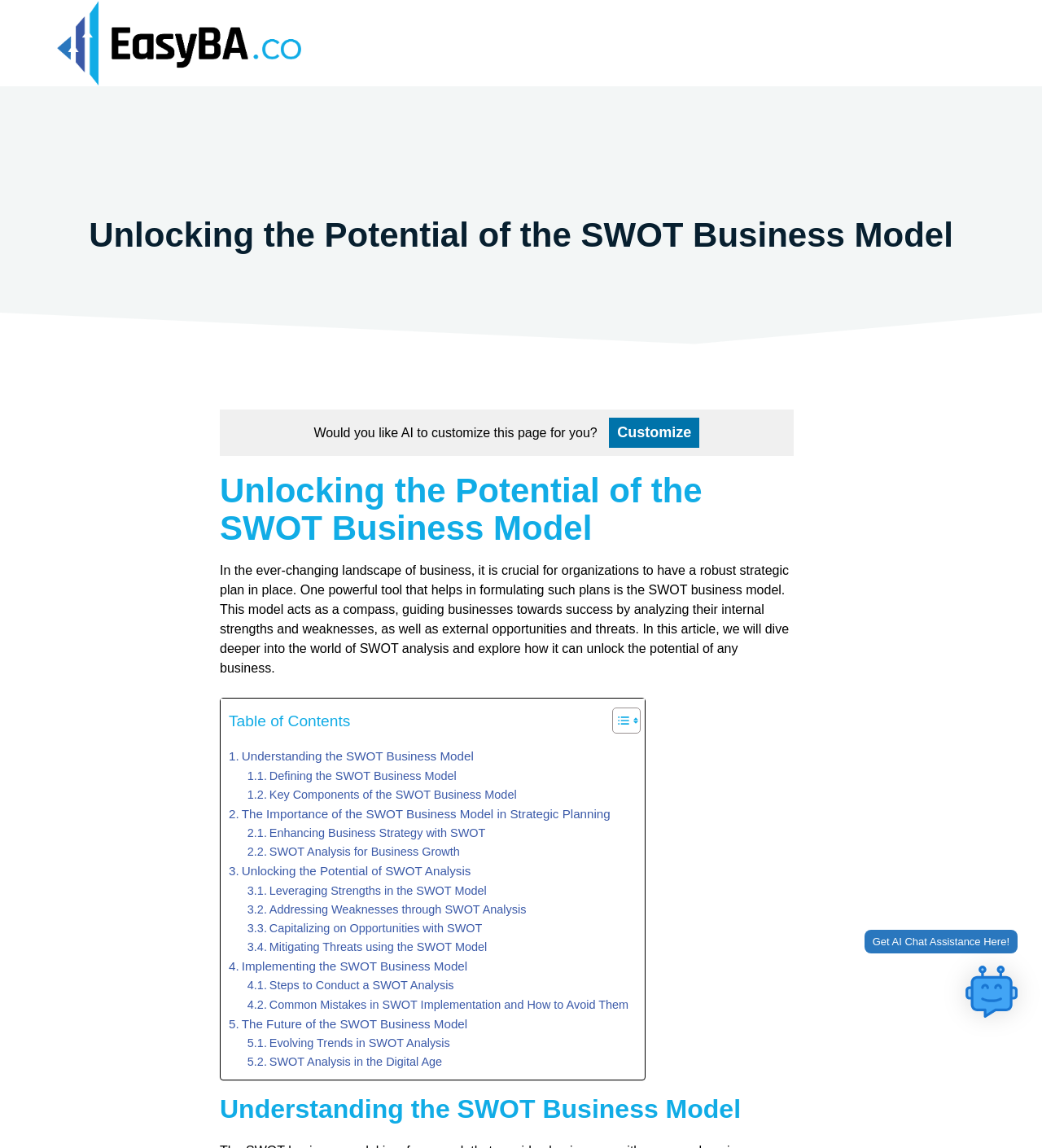Can you pinpoint the bounding box coordinates for the clickable element required for this instruction: "Visit the EasyBA.co website"? The coordinates should be four float numbers between 0 and 1, i.e., [left, top, right, bottom].

[0.055, 0.031, 0.289, 0.043]